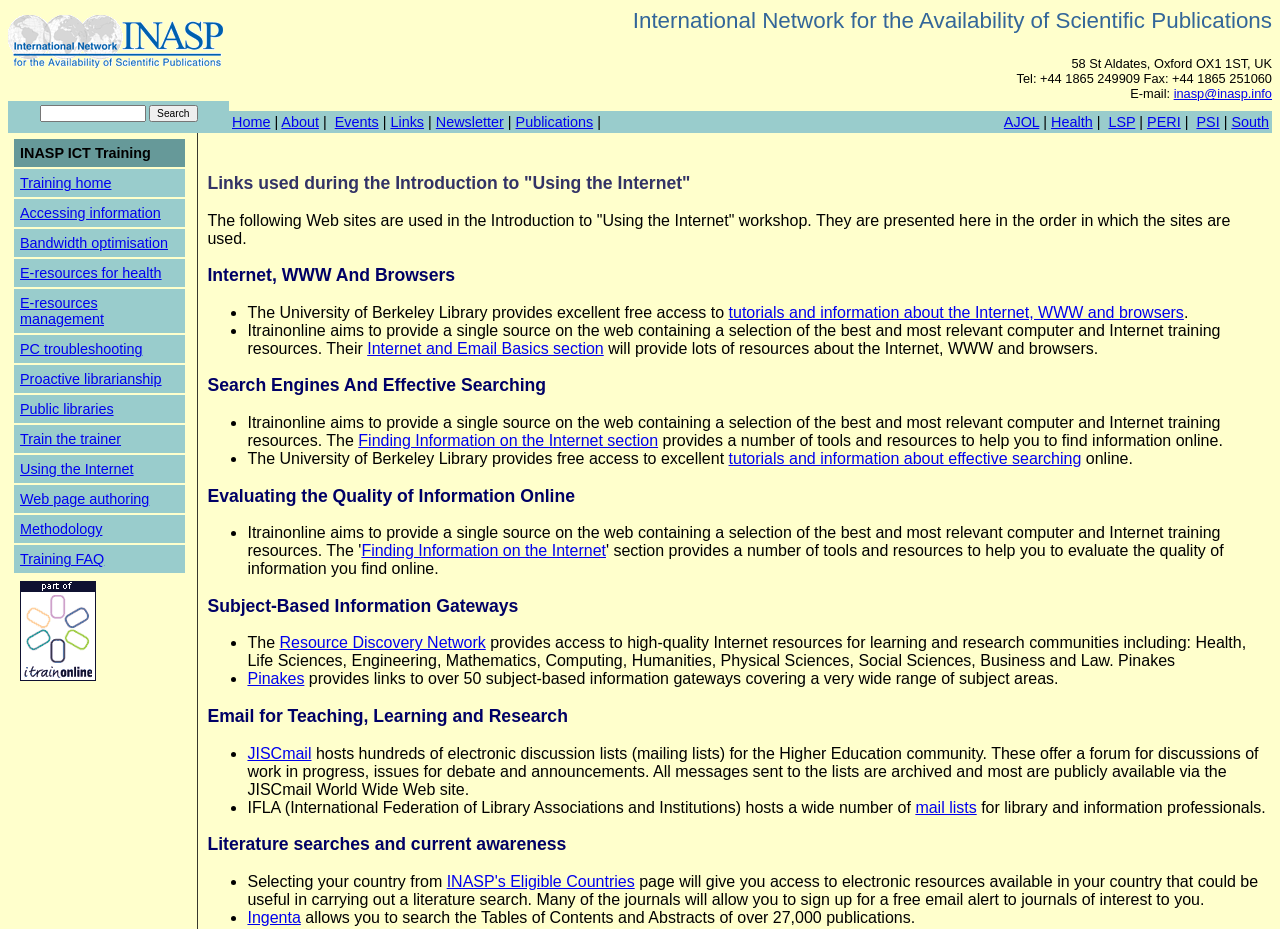For the following element description, predict the bounding box coordinates in the format (top-left x, top-left y, bottom-right x, bottom-right y). All values should be floating point numbers between 0 and 1. Description: mail lists

[0.715, 0.86, 0.763, 0.878]